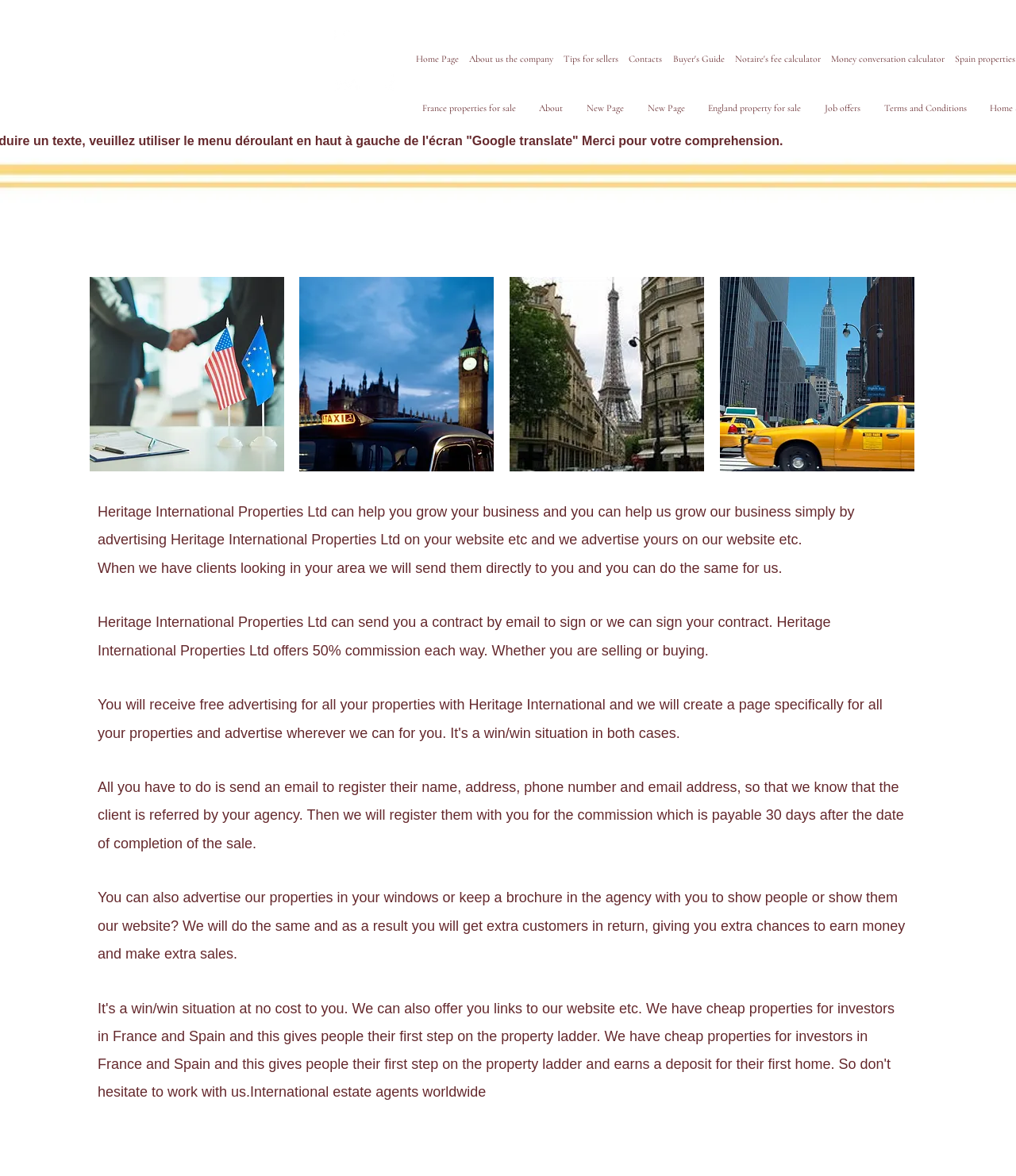Show the bounding box coordinates for the HTML element as described: "Contacts".

[0.614, 0.029, 0.657, 0.071]